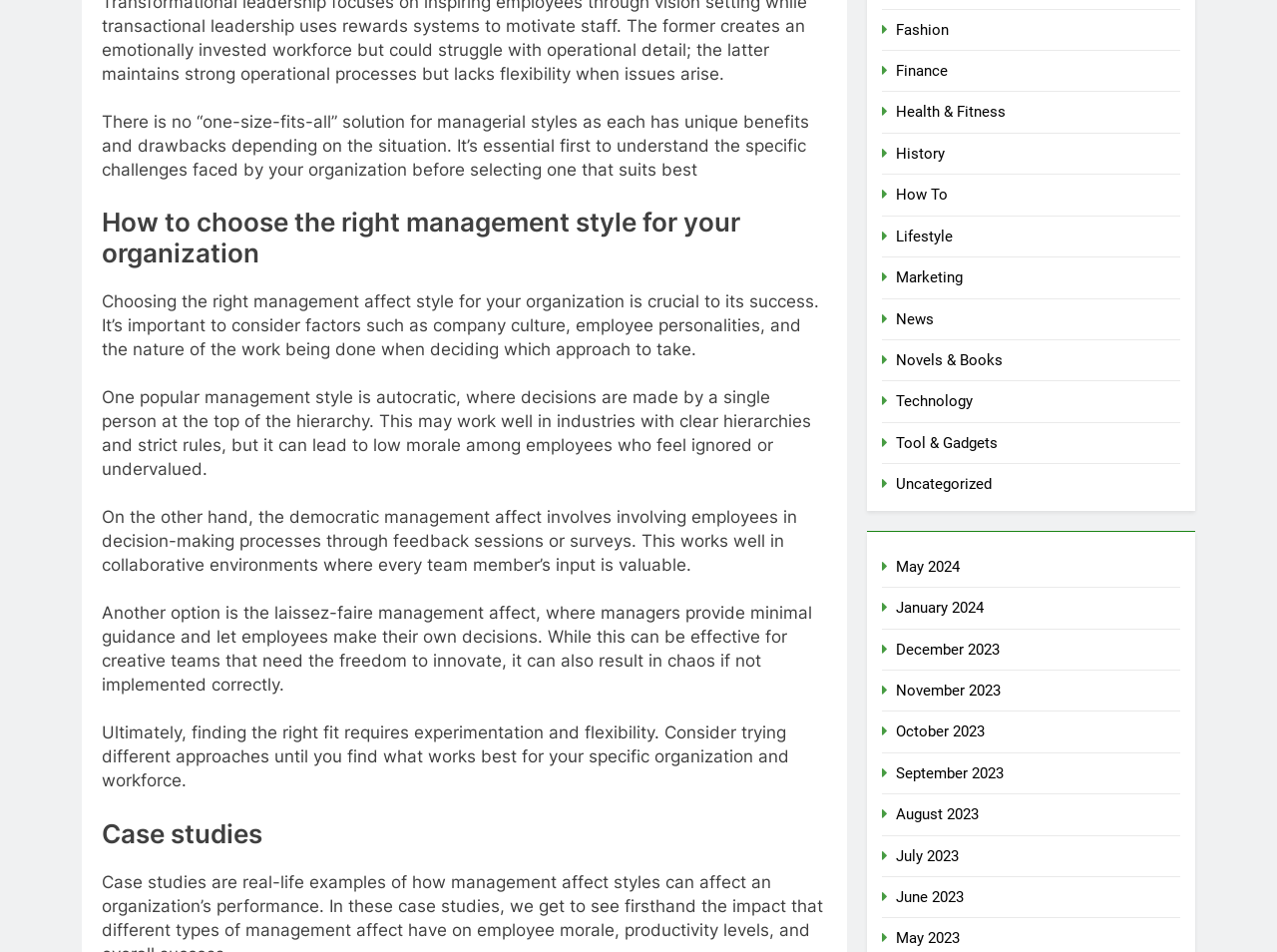Please determine the bounding box coordinates of the element's region to click in order to carry out the following instruction: "Click on the 'How to choose the right management style for your organization' heading". The coordinates should be four float numbers between 0 and 1, i.e., [left, top, right, bottom].

[0.08, 0.217, 0.648, 0.282]